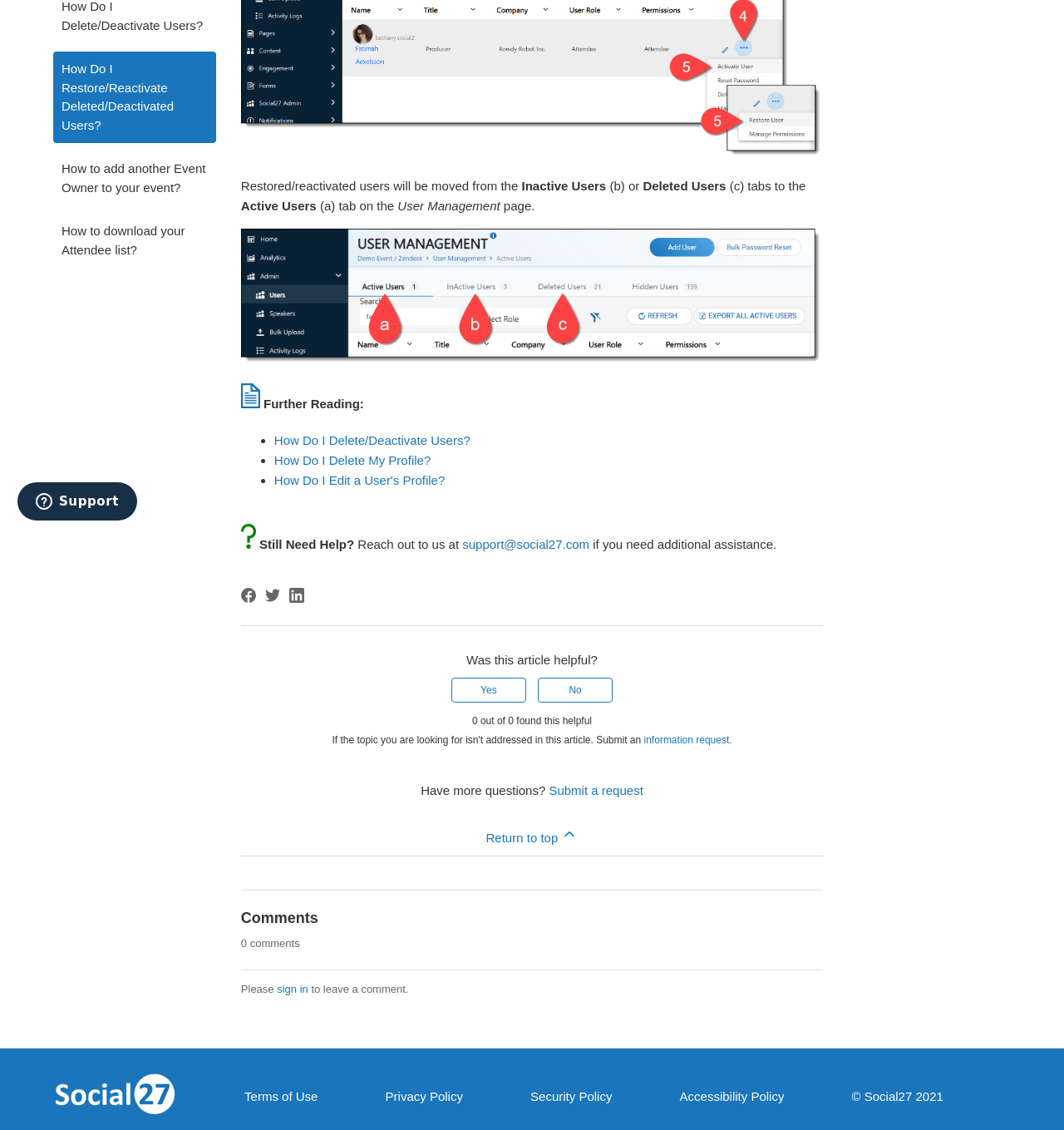Find the bounding box of the element with the following description: "How Do I Delete/Deactivate Users?". The coordinates must be four float numbers between 0 and 1, formatted as [left, top, right, bottom].

[0.258, 0.383, 0.442, 0.396]